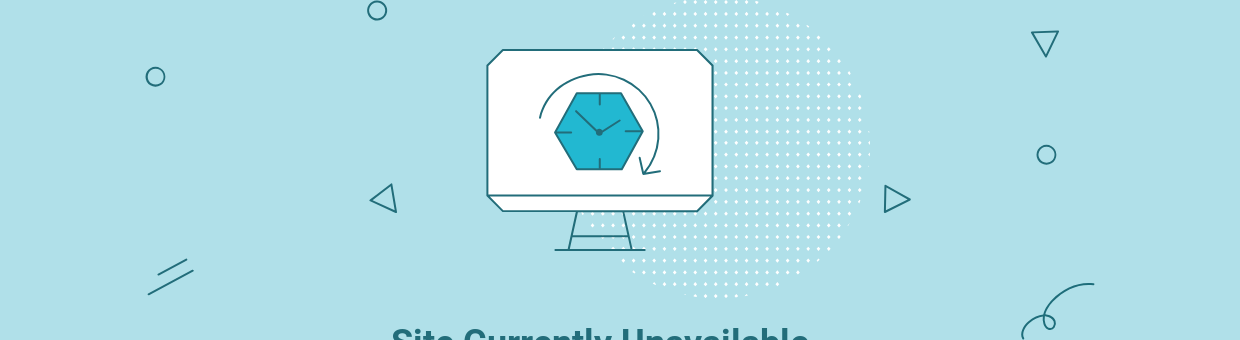What is displayed on the computer monitor?
Look at the image and construct a detailed response to the question.

The stylized computer monitor in the image displays a clock with a circular arrow around it, symbolizing a 'site currently unavailable' message.